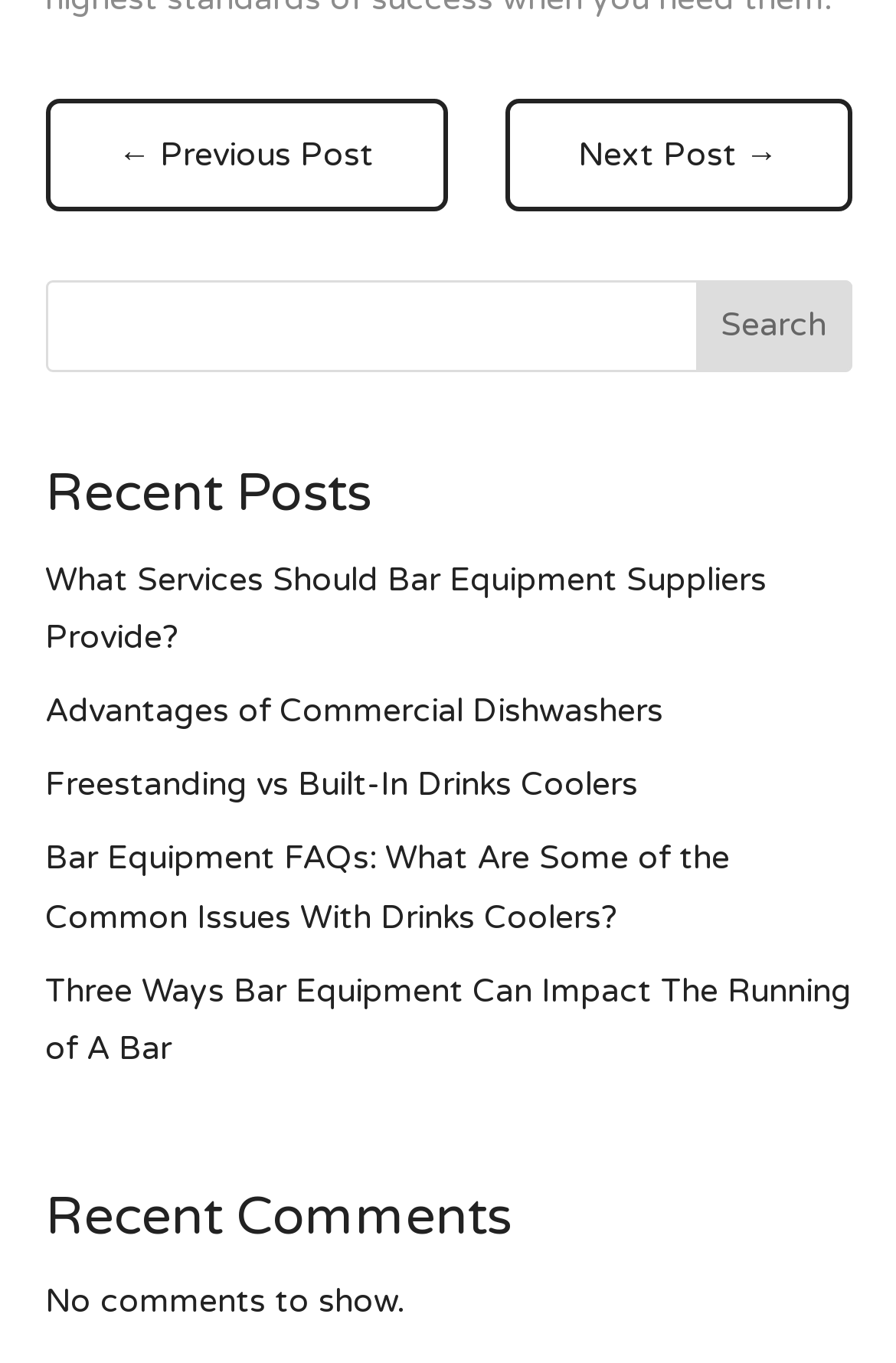Identify the bounding box coordinates necessary to click and complete the given instruction: "Read the article about Bar Equipment FAQs".

[0.05, 0.616, 0.814, 0.687]